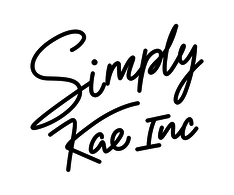Respond to the question below with a single word or phrase: What is the focus of Simply Kae Inc's products?

Skin care solutions